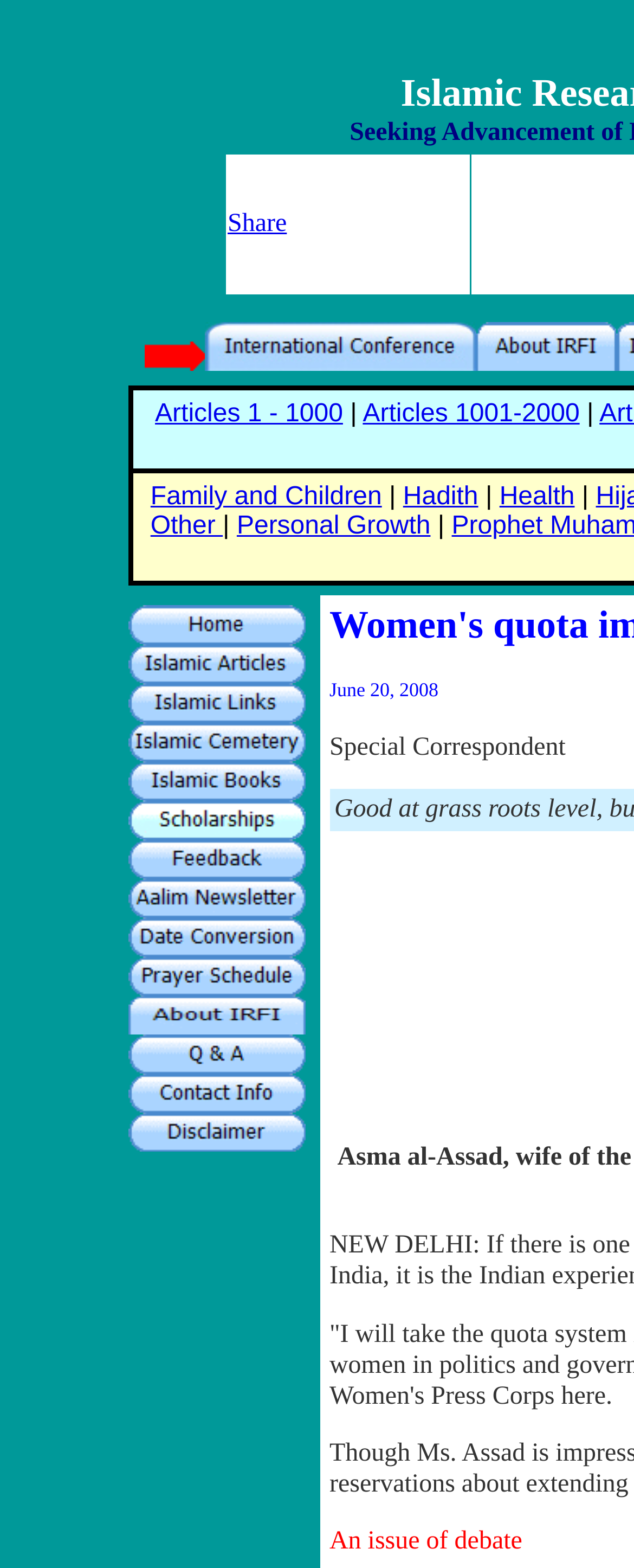For the element described, predict the bounding box coordinates as (top-left x, top-left y, bottom-right x, bottom-right y). All values should be between 0 and 1. Element description: Articles 1 - 1000

[0.245, 0.255, 0.541, 0.273]